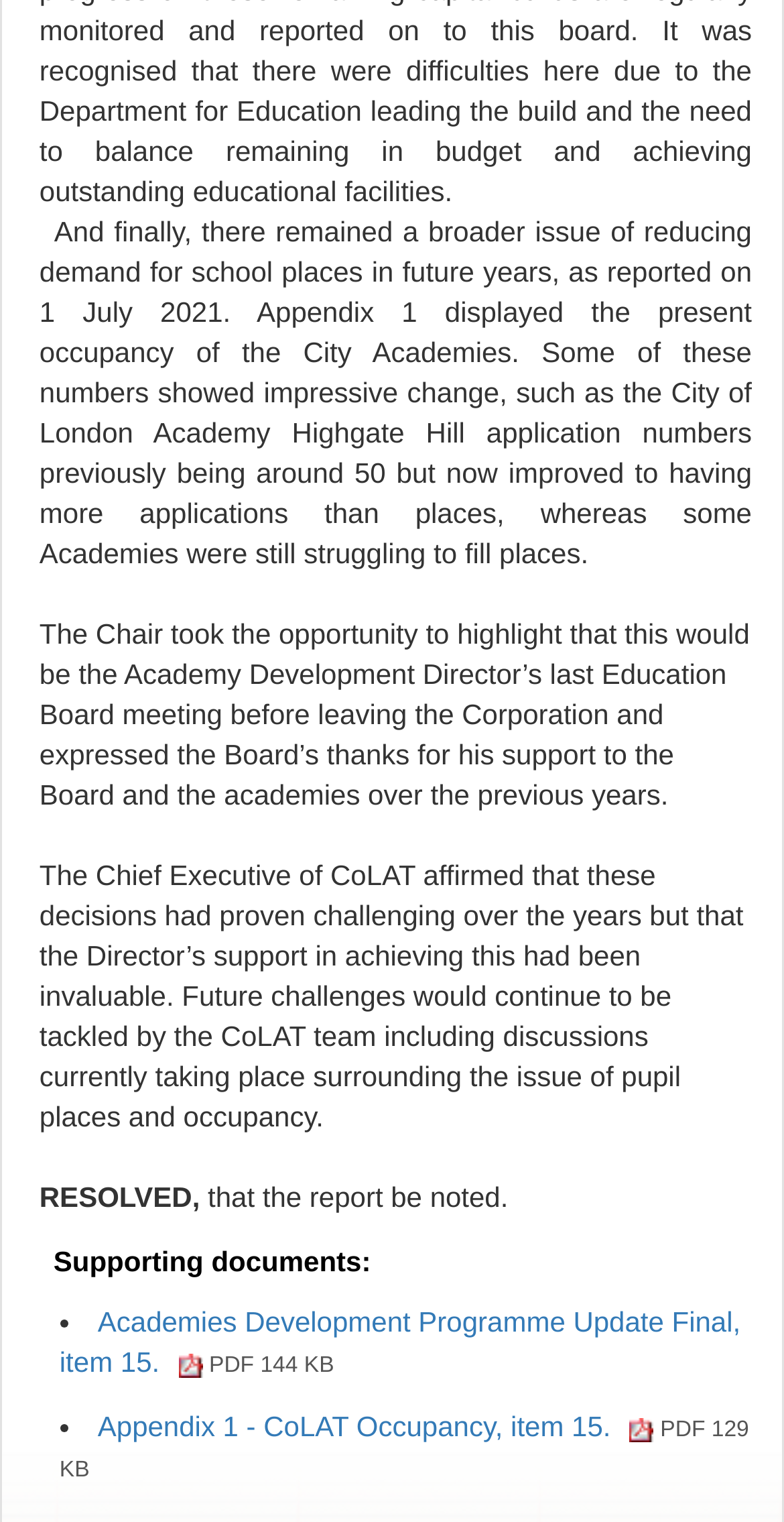How many supporting documents are there?
From the image, provide a succinct answer in one word or a short phrase.

2